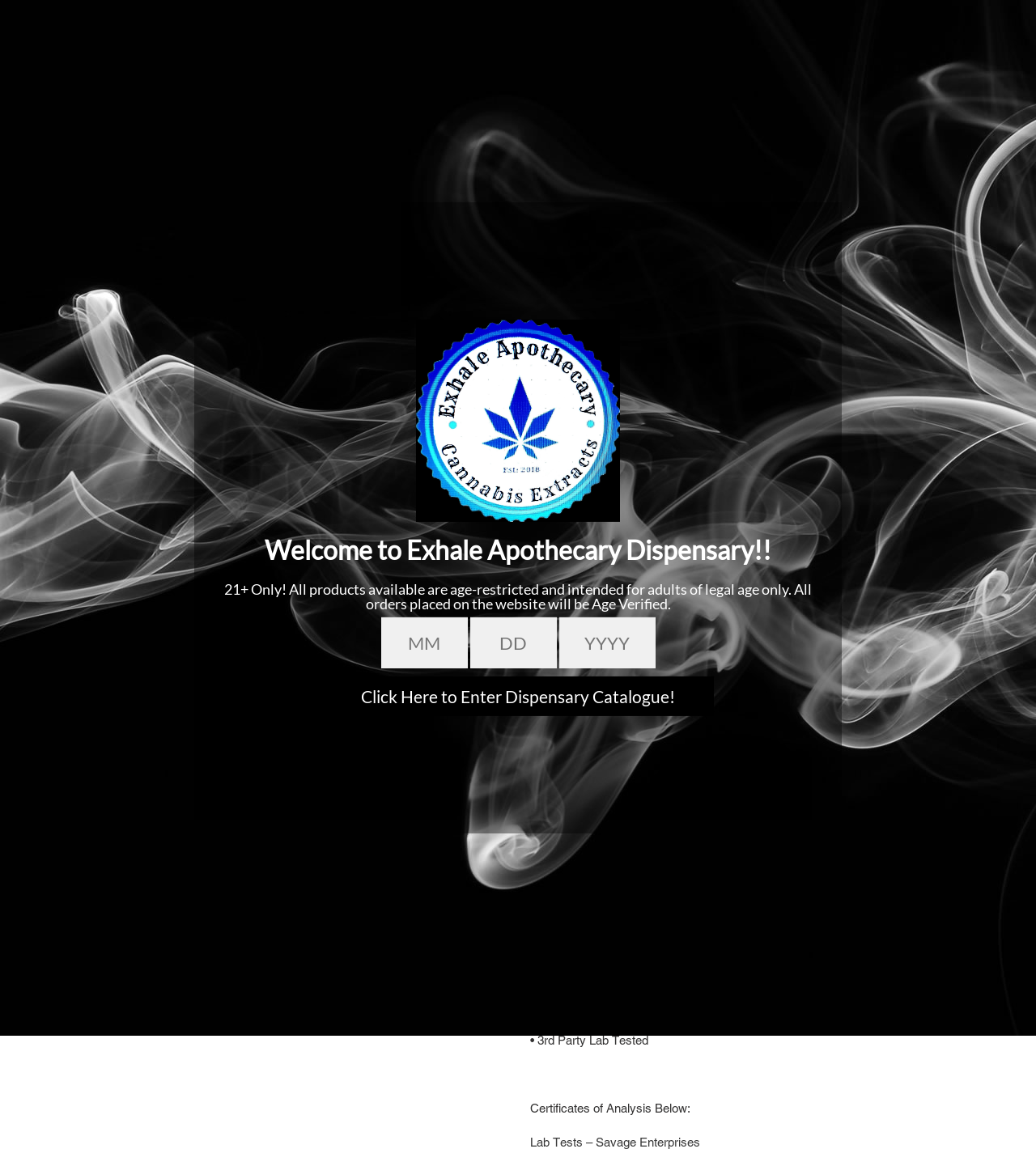Please determine the bounding box coordinates of the area that needs to be clicked to complete this task: 'Click the 'Email Us:' link'. The coordinates must be four float numbers between 0 and 1, formatted as [left, top, right, bottom].

None